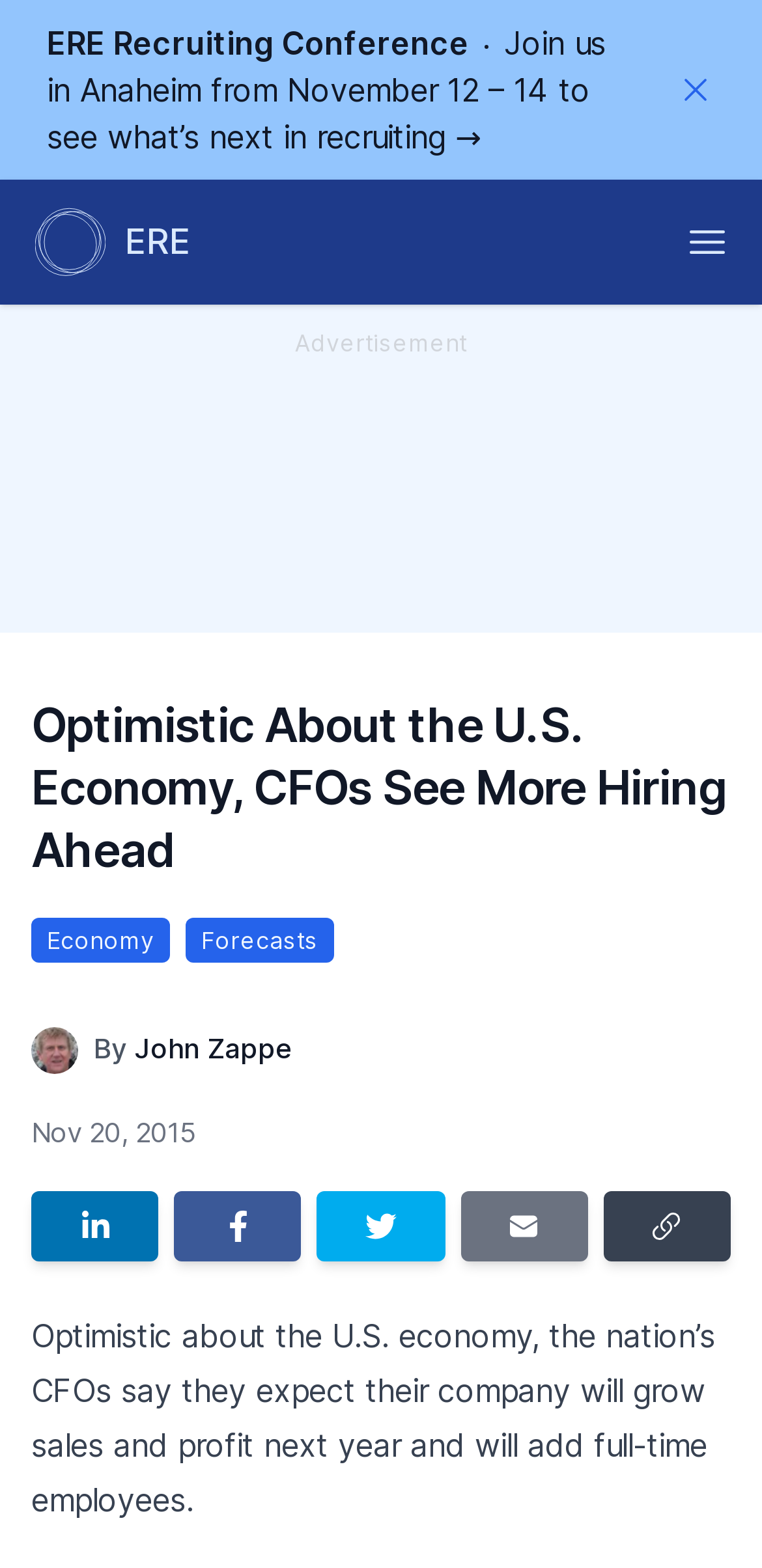Provide a comprehensive caption for the webpage.

The webpage appears to be an article from ERE, a recruiting conference website. At the top left, there is a link to the ERE Recruiting Conference, which takes place in Anaheim from November 12-14. Next to it, there is a button to dismiss a notification. On the top right, there is a button to open a menu.

Below the top section, there is an advertisement section with a static text "Advertisement". The main article title, "Optimistic About the U.S. Economy, CFOs See More Hiring Ahead", is a heading that spans almost the entire width of the page. Below the title, there are two links, "Economy" and "Forecasts", which are likely related to the article's topic.

The article's author, John Zappe, is mentioned below the title, along with a small image of him. The publication date, "Nov 20, 2015", is also displayed. There are social media sharing links, including LinkedIn, Facebook, Twitter, and email, each accompanied by a small icon. A "Copy link" button is also available.

The main article content starts below the sharing links, with a summary of the article's topic: CFOs are optimistic about the U.S. economy and expect to add full-time employees. The text is divided into paragraphs, but the exact content is not provided.